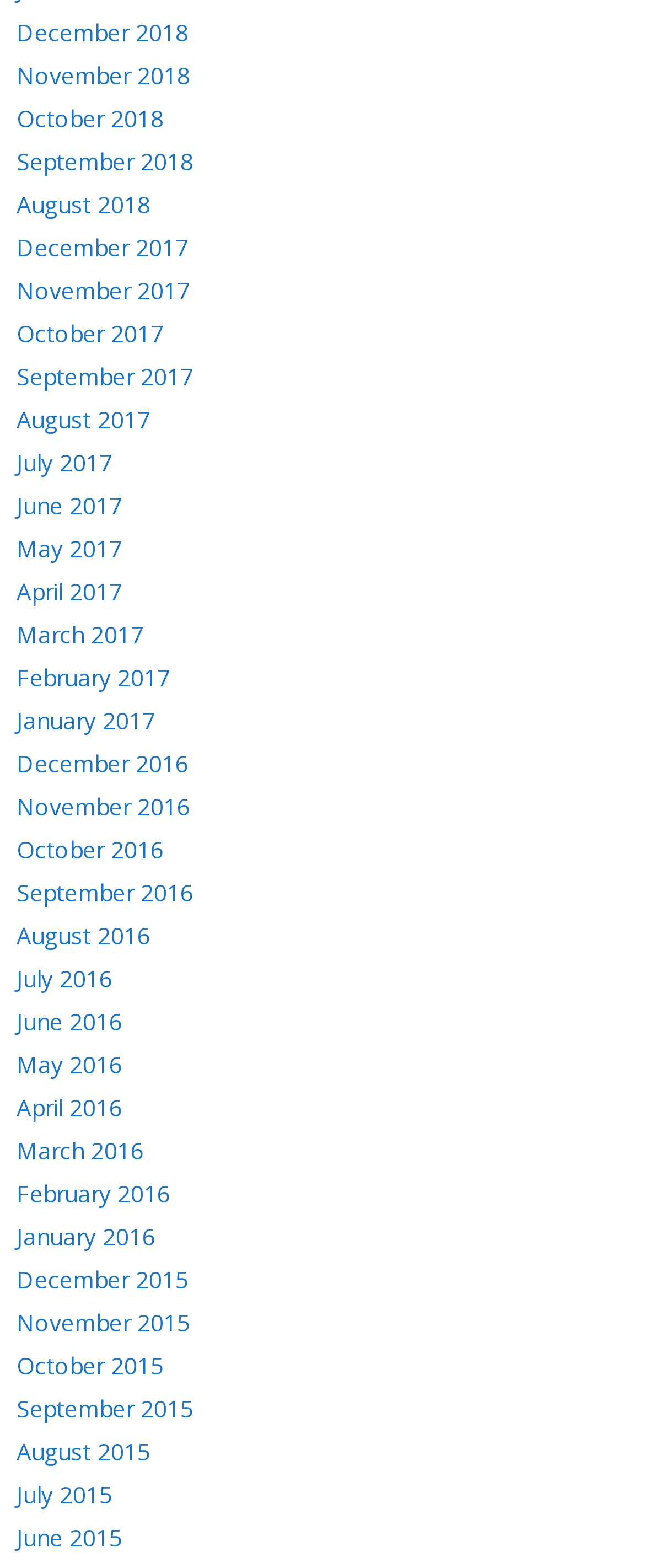Provide a brief response using a word or short phrase to this question:
How many links are there in total?

36